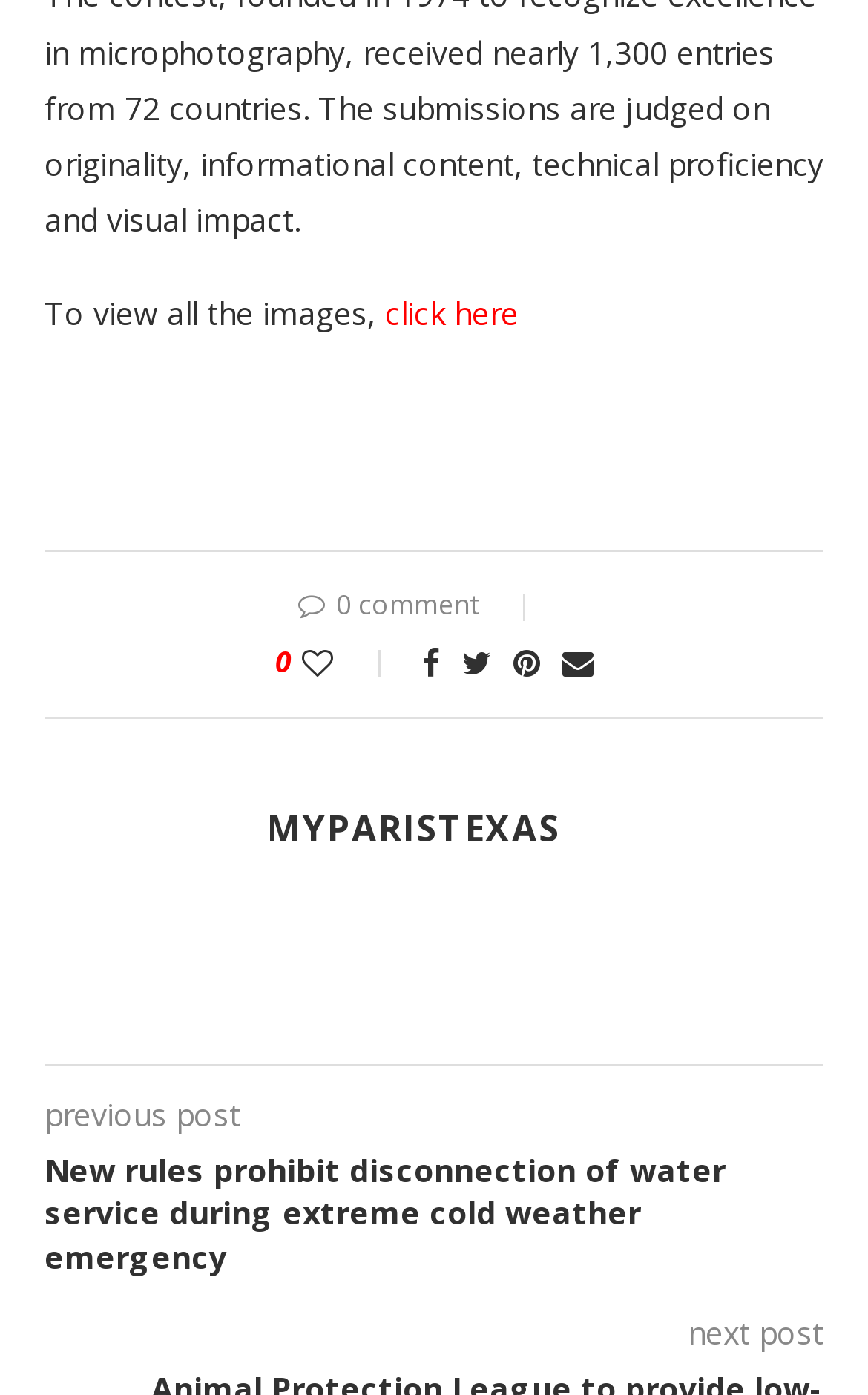Please answer the following question using a single word or phrase: 
What is the purpose of the link 'MYPARISTEXAS'?

To view the user's profile